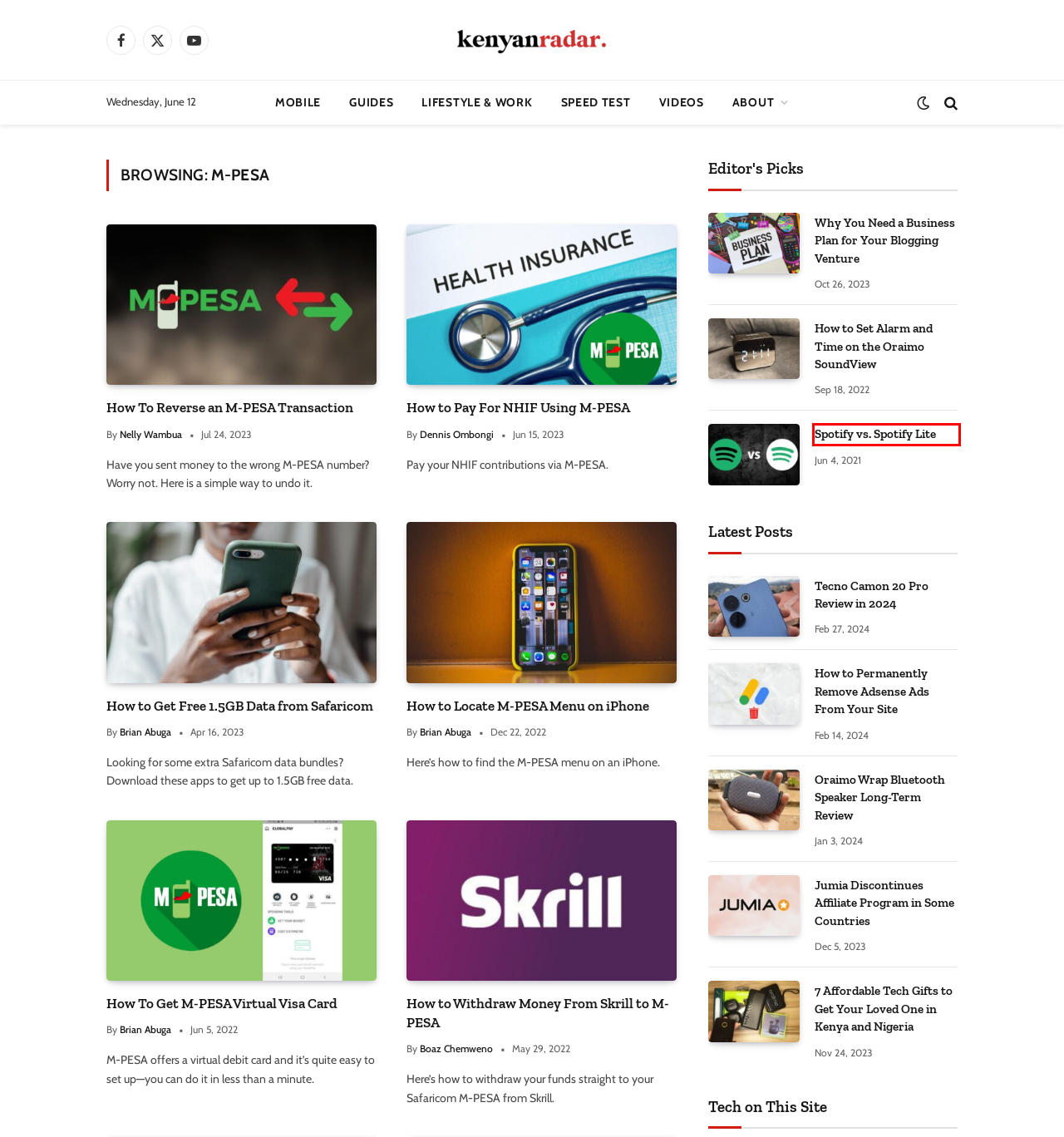Take a look at the provided webpage screenshot featuring a red bounding box around an element. Select the most appropriate webpage description for the page that loads after clicking on the element inside the red bounding box. Here are the candidates:
A. Brian Abuga – Kenyan Radar
B. Dennis Ombongi – Kenyan Radar
C. Spotify vs. Spotify Lite - Kenyan Radar
D. KR Internet Speed Test
E. Tecno Camon 20 Pro Review in 2024 - Kenyan Radar
F. How To Get M-PESA Virtual Visa Card - Kenyan Radar
G. 7 Affordable Tech Gifts to Get Your Loved One in Kenya and Nigeria - Kenyan Radar
H. Nelly Wambua – Kenyan Radar

C